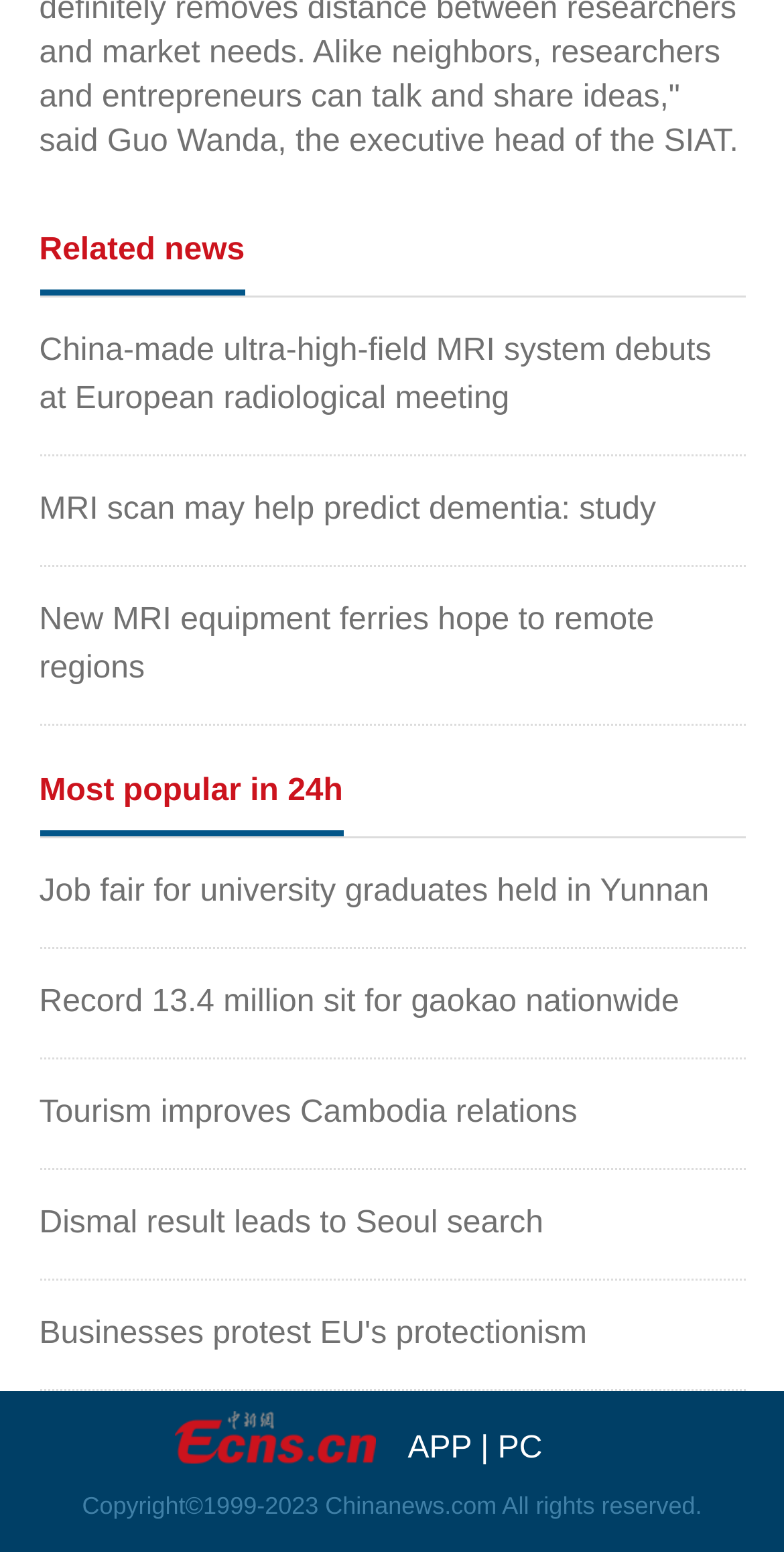Please respond in a single word or phrase: 
What is the category of the first news article?

Related news